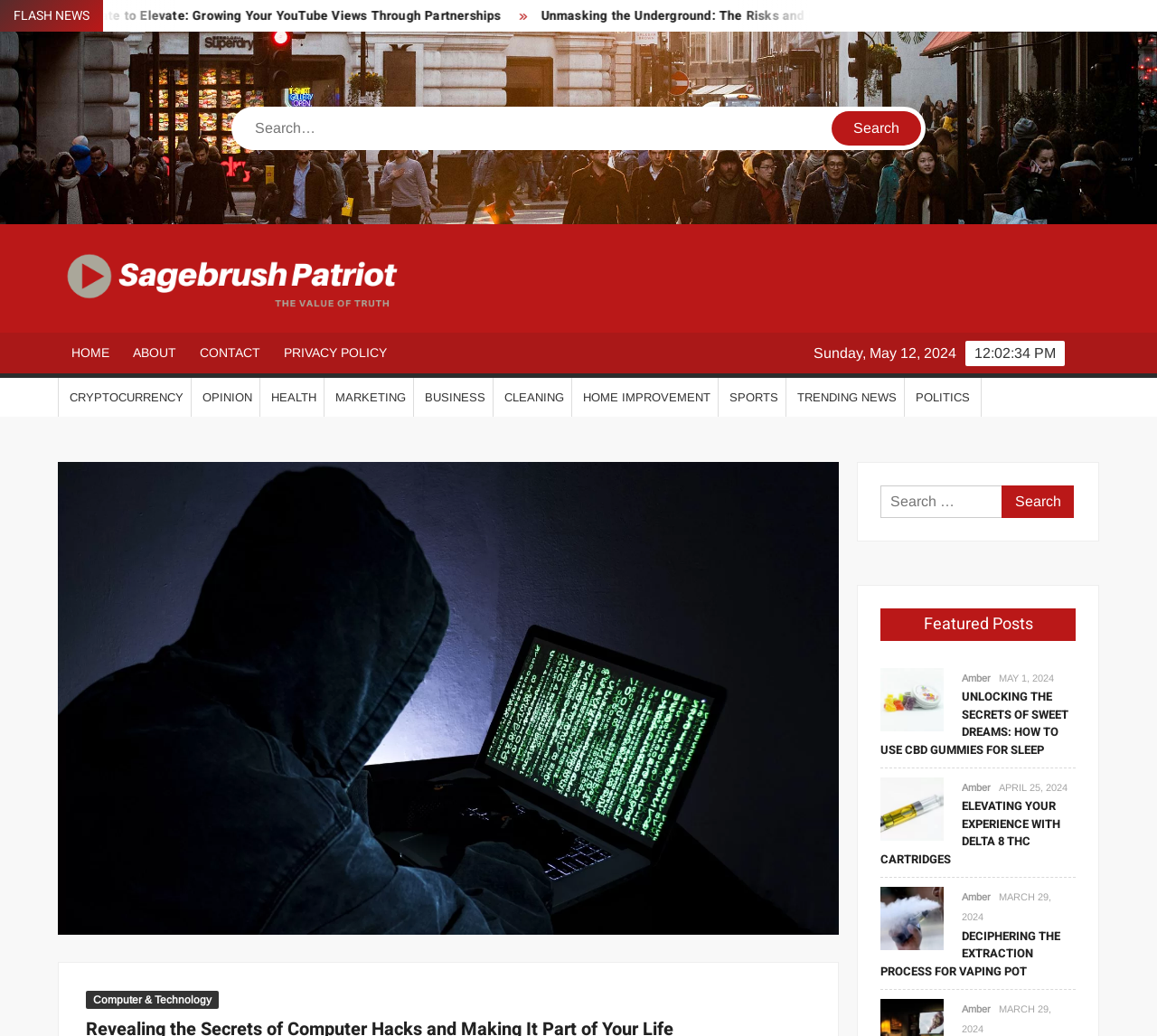What categories of articles are available on this webpage?
Use the image to give a comprehensive and detailed response to the question.

The webpage has a secondary navigation menu that lists various categories of articles, including 'CRYPTOCURRENCY', 'OPINION', 'HEALTH', 'MARKETING', and others, indicating that the webpage features articles from a range of categories.